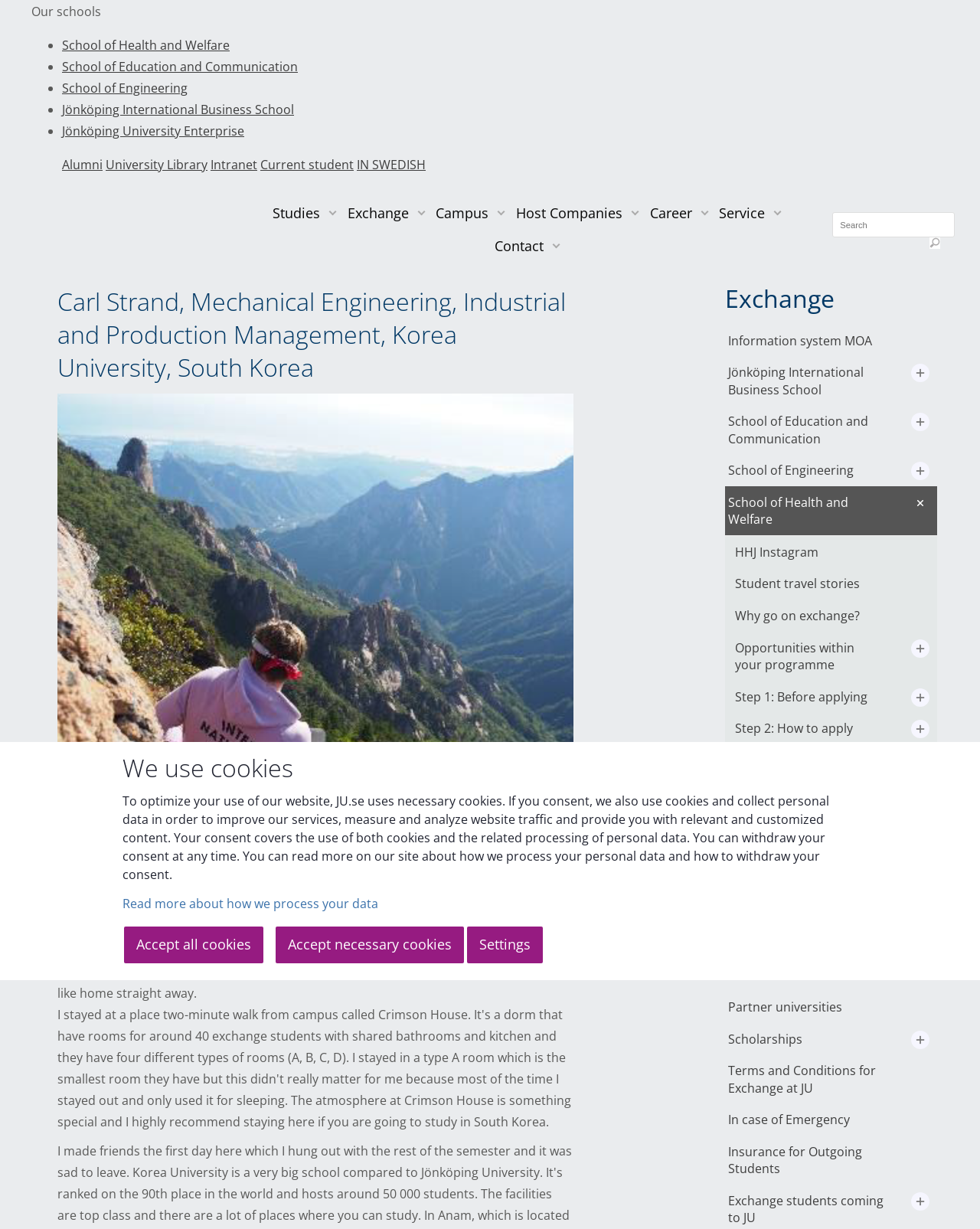Could you indicate the bounding box coordinates of the region to click in order to complete this instruction: "Search for something".

[0.849, 0.173, 0.974, 0.193]